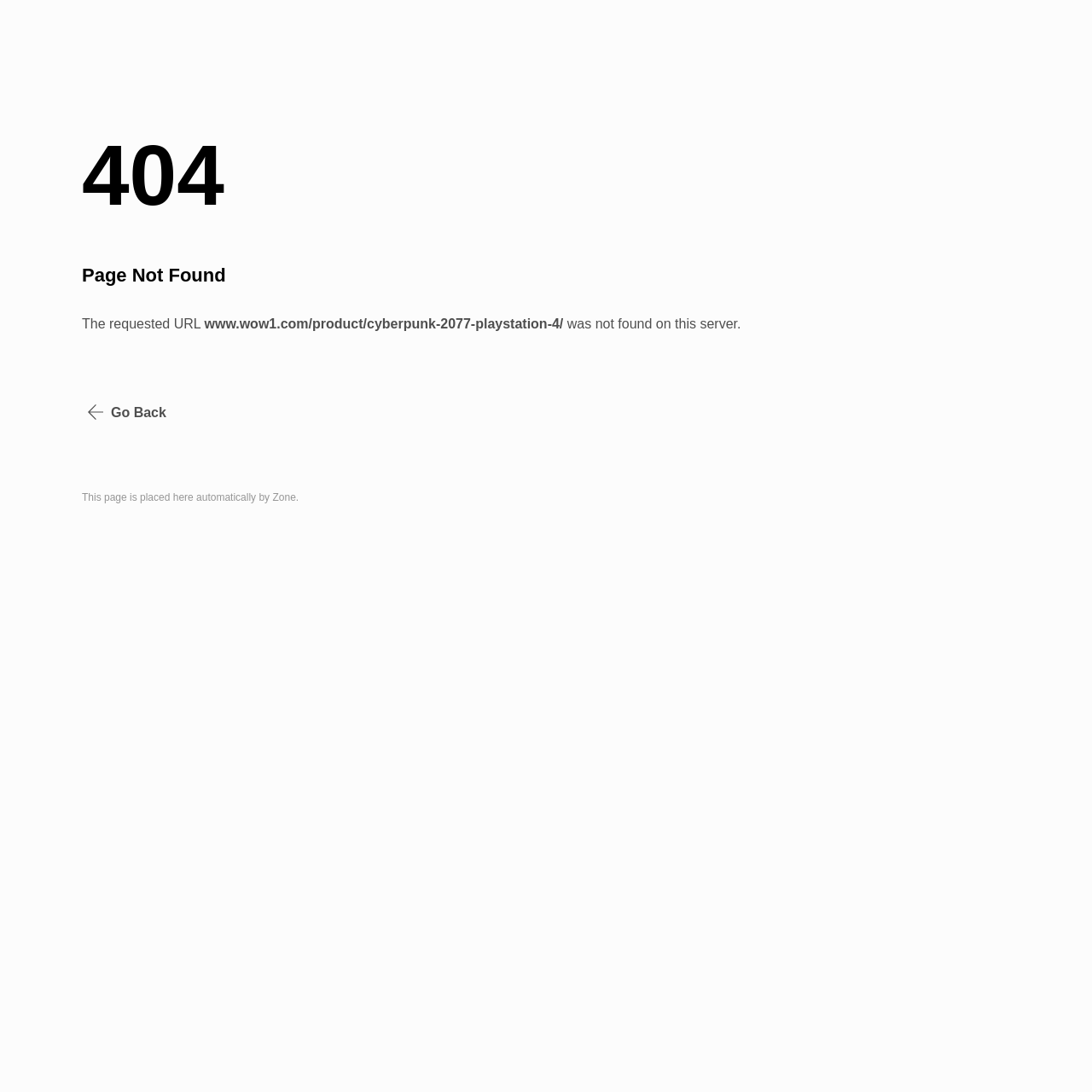Give a comprehensive overview of the webpage, including key elements.

The webpage displays a 404 error message, indicating that the requested URL was not found on the server. At the top, there are two headings, "404" and "Page Not Found", positioned side by side, taking up most of the width. Below these headings, there is a paragraph of text that explains the error, consisting of three parts: "The requested URL", the actual URL "www.wow1.com/product/cyberpunk-2077-playstation-4/", and "was not found on this server." 

A "Go Back" button is located below the error message, accompanied by a small image to its left. The button is relatively narrow and positioned near the left edge of the page. At the bottom, there is a static text that reads "This page is placed here automatically by Zone."